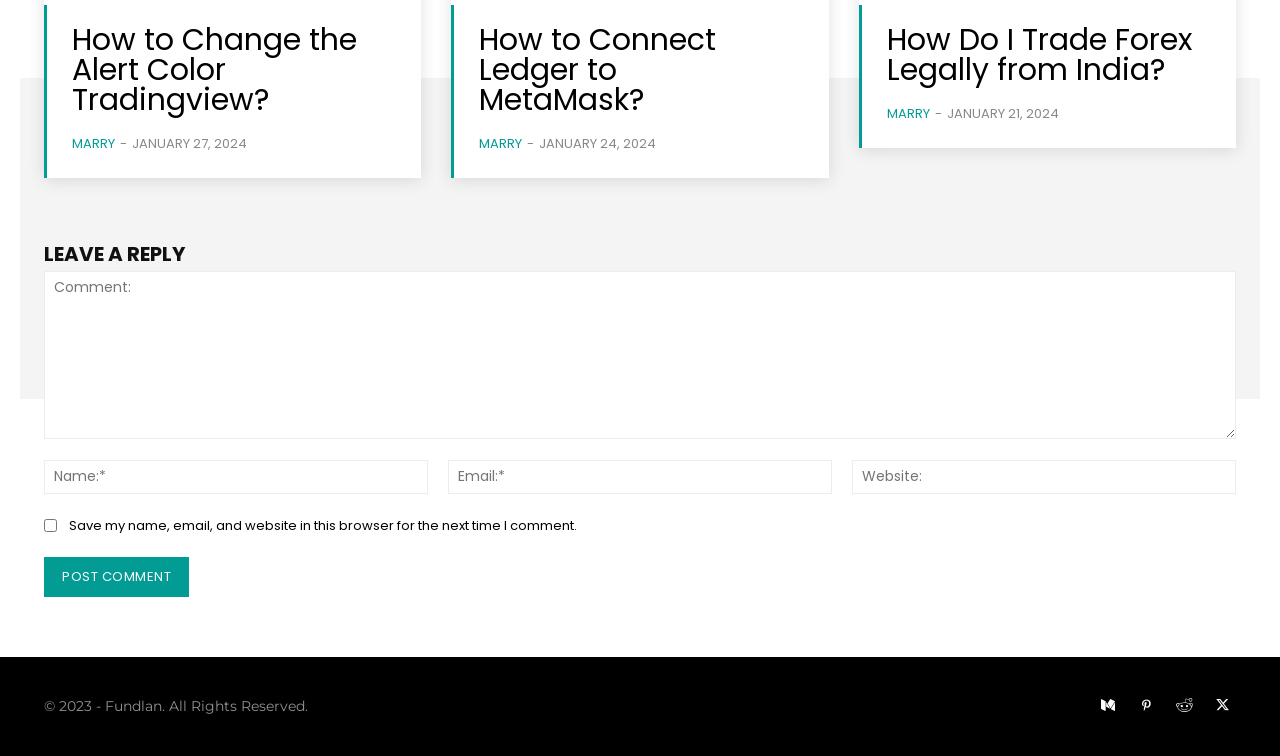What is the label of the checkbox in the 'LEAVE A REPLY' section?
Answer the question with a single word or phrase, referring to the image.

Save my name, email, and website in this browser for the next time I comment.